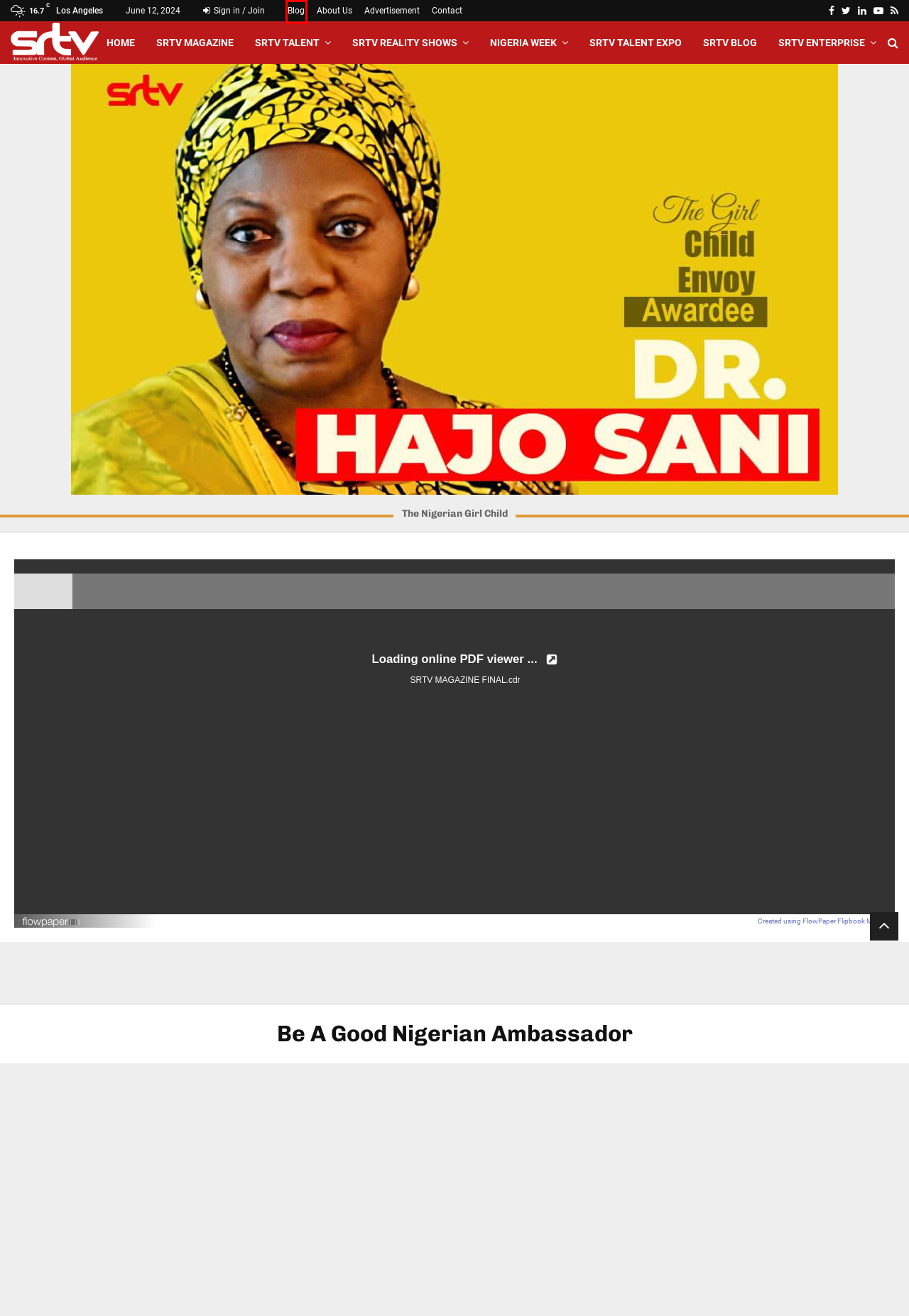You are provided with a screenshot of a webpage containing a red rectangle bounding box. Identify the webpage description that best matches the new webpage after the element in the bounding box is clicked. Here are the potential descriptions:
A. Blog - Superior Radio And Television
B. Home - Superior Radio And Television
C. SRTV Talent EXPO - Superior Radio And Television
D. Blog - PenNews Breaking News
E. Web Flipbook Maker - Convert PDF documents online with FlowPaper
F. Nigeria Week - Superior Radio And Television
G. FlowPaper: PDF to Flipbook and Interactive Publications Plattform
H. SRTV TALENT - Superior Radio And Television

D